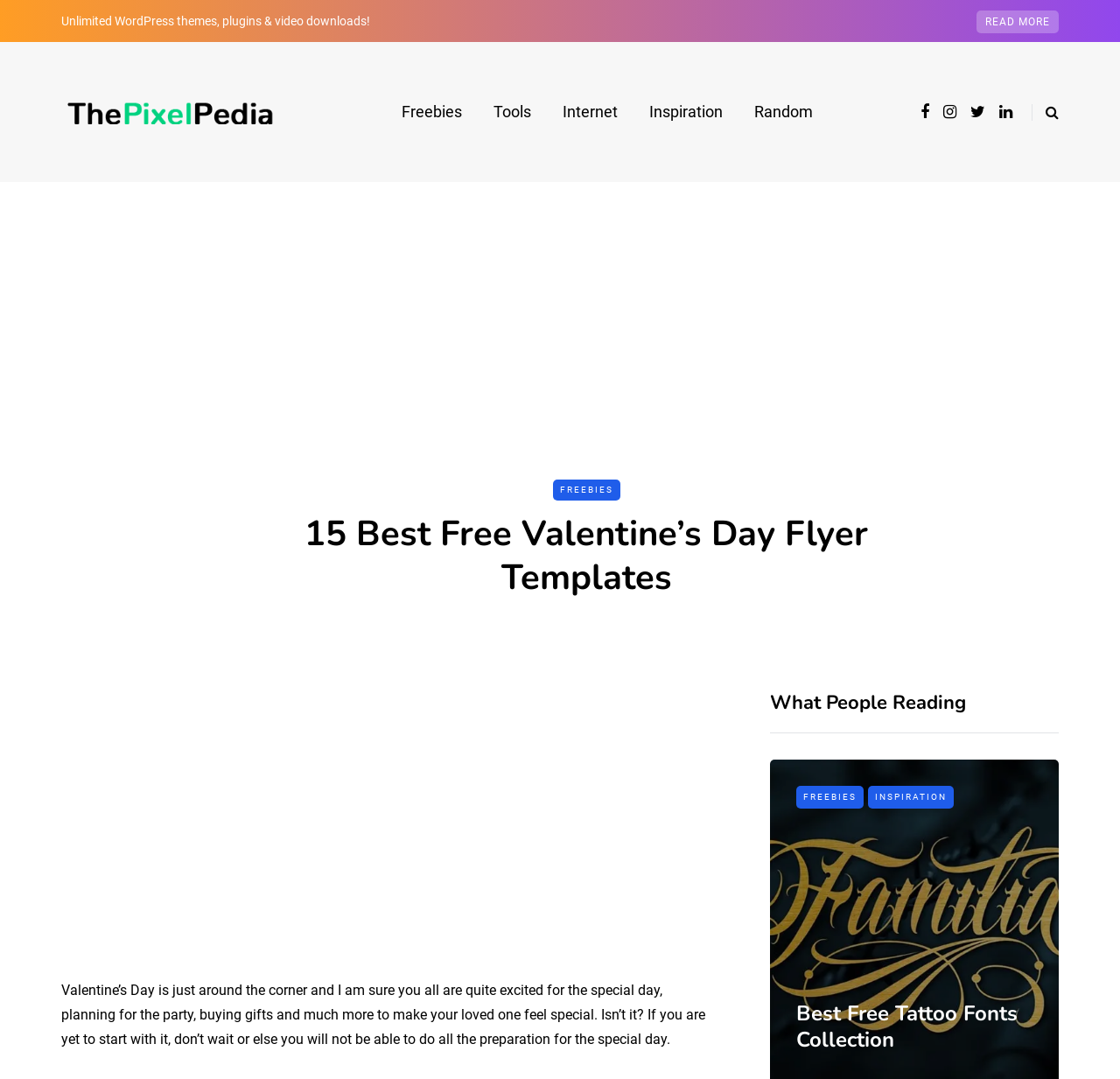Generate a thorough caption that explains the contents of the webpage.

The webpage is about Valentine's Day flyer templates, with a focus on providing free resources. At the top, there is a banner with a promotional message about unlimited WordPress themes, plugins, and video downloads. Below this, there is a navigation menu with links to various categories, including "Freebies", "Tools", "Internet", "Inspiration", and "Random". 

To the right of the navigation menu, there are social media links and a search toggle button. 

The main content area is divided into two sections. On the left, there is a large advertisement iframe. On the right, there is a heading that reads "15 Best Free Valentine's Day Flyer Templates", followed by a brief introductory paragraph about Valentine's Day preparations. 

Below this, there is another advertisement iframe. The rest of the page is dedicated to showcasing various articles and resources, including "What People Reading", "Blank Comment Trick on Facebook", "Top 8 Best Free YouTube Video Downloader apps", and "Best Free Tattoo Fonts Collection". Each of these sections has a heading and a link to the corresponding article. There are also links to other categories, such as "TIPS", "REVIEWS", and "TOOLS", scattered throughout the page.